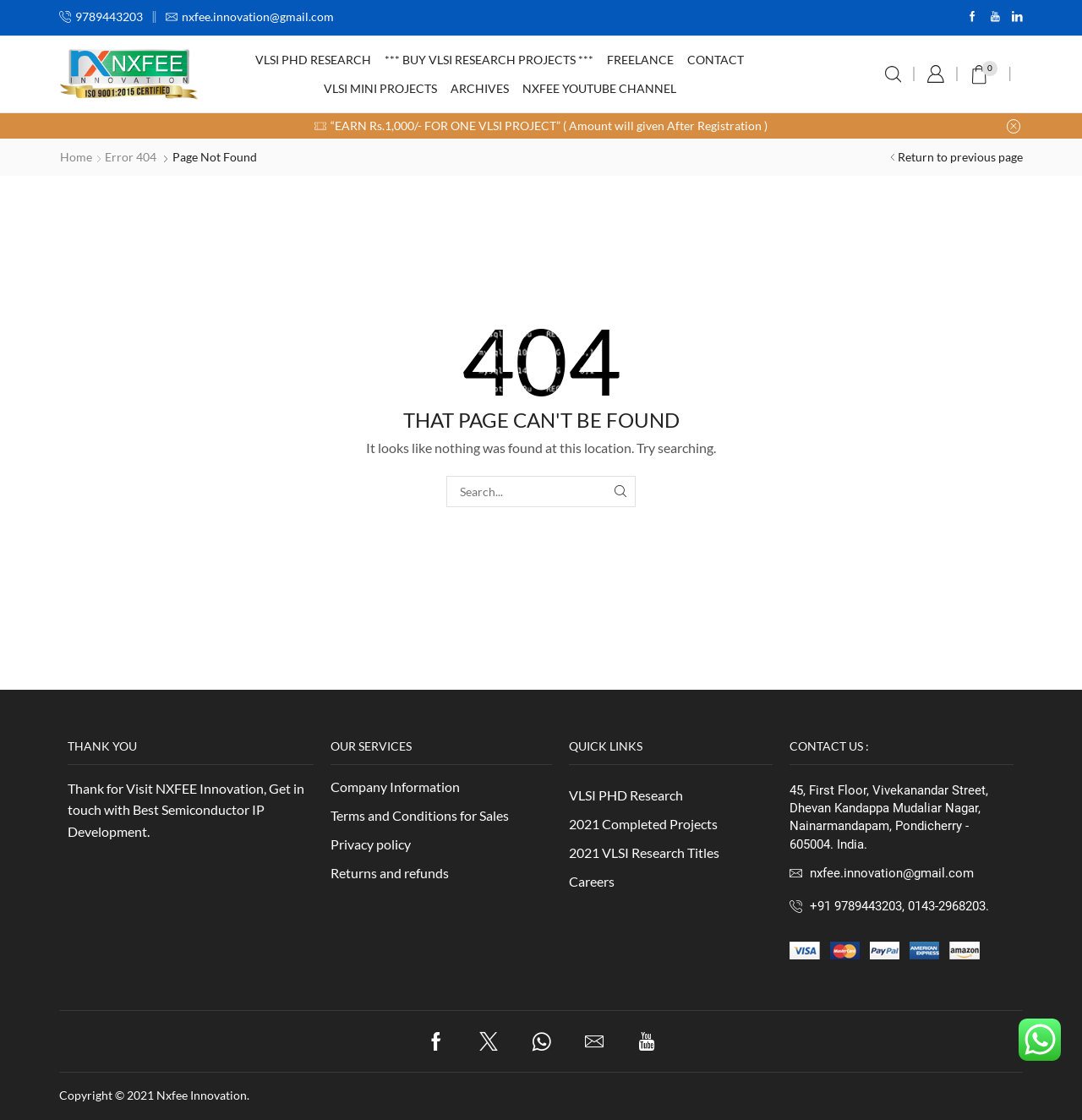What is the error code displayed on the webpage?
We need a detailed and meticulous answer to the question.

I looked for the error message on the webpage and found the heading '404' and the static text 'Error 404', which indicates that the webpage is displaying a 404 error.